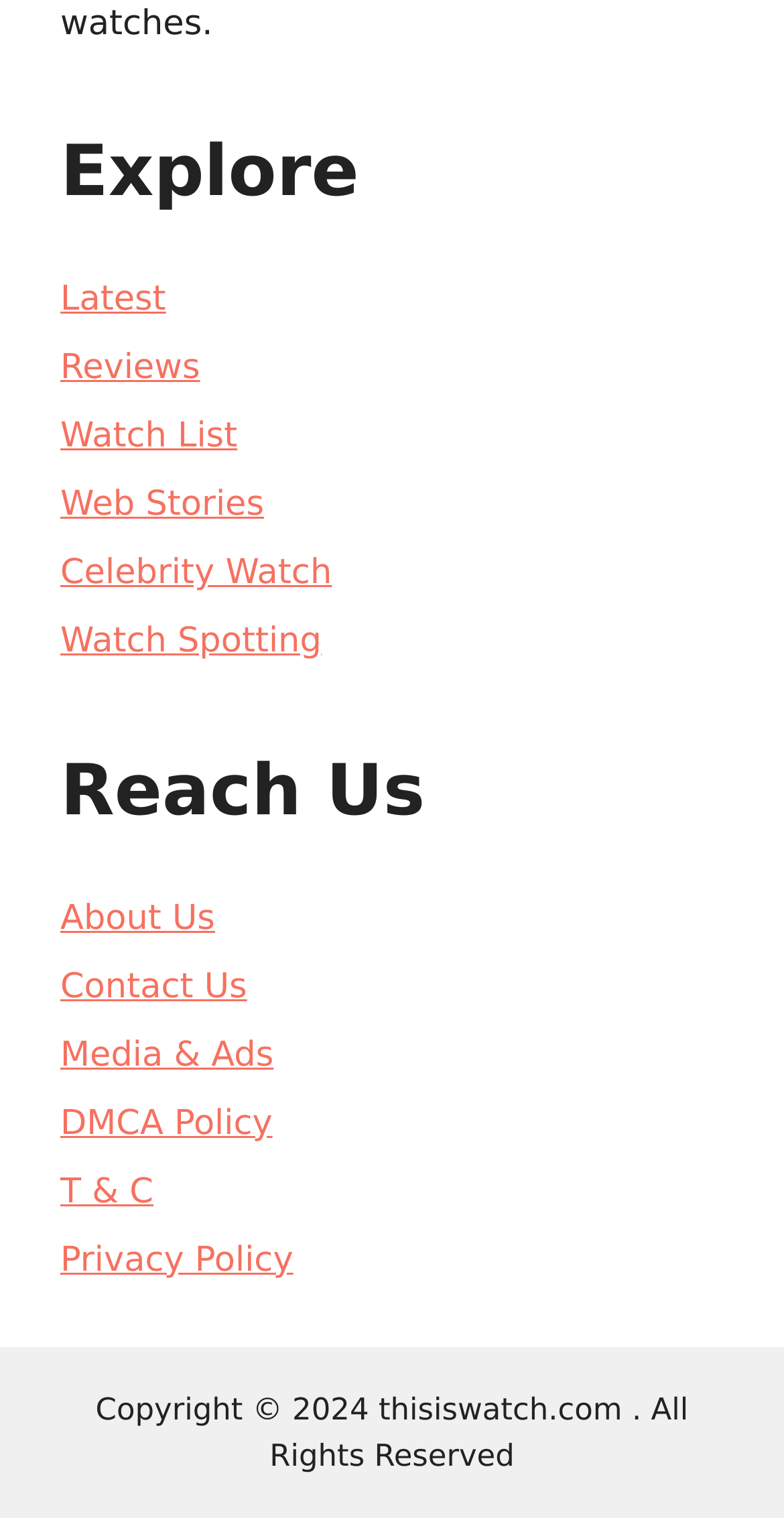Locate the UI element described as follows: "Latest". Return the bounding box coordinates as four float numbers between 0 and 1 in the order [left, top, right, bottom].

[0.077, 0.184, 0.212, 0.211]